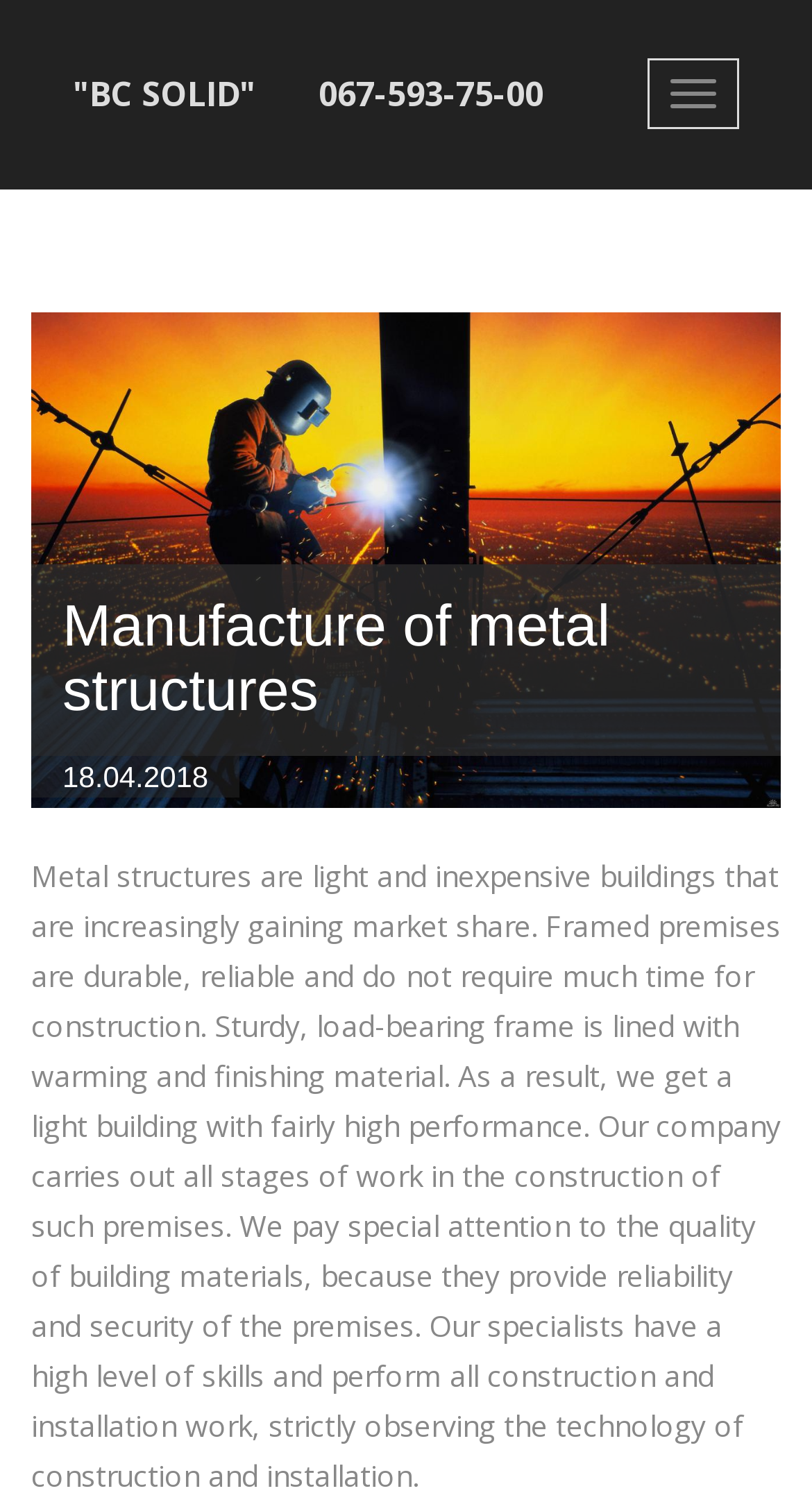Based on the element description 067-593-75-00, identify the bounding box coordinates for the UI element. The coordinates should be in the format (top-left x, top-left y, bottom-right x, bottom-right y) and within the 0 to 1 range.

[0.354, 0.028, 0.708, 0.097]